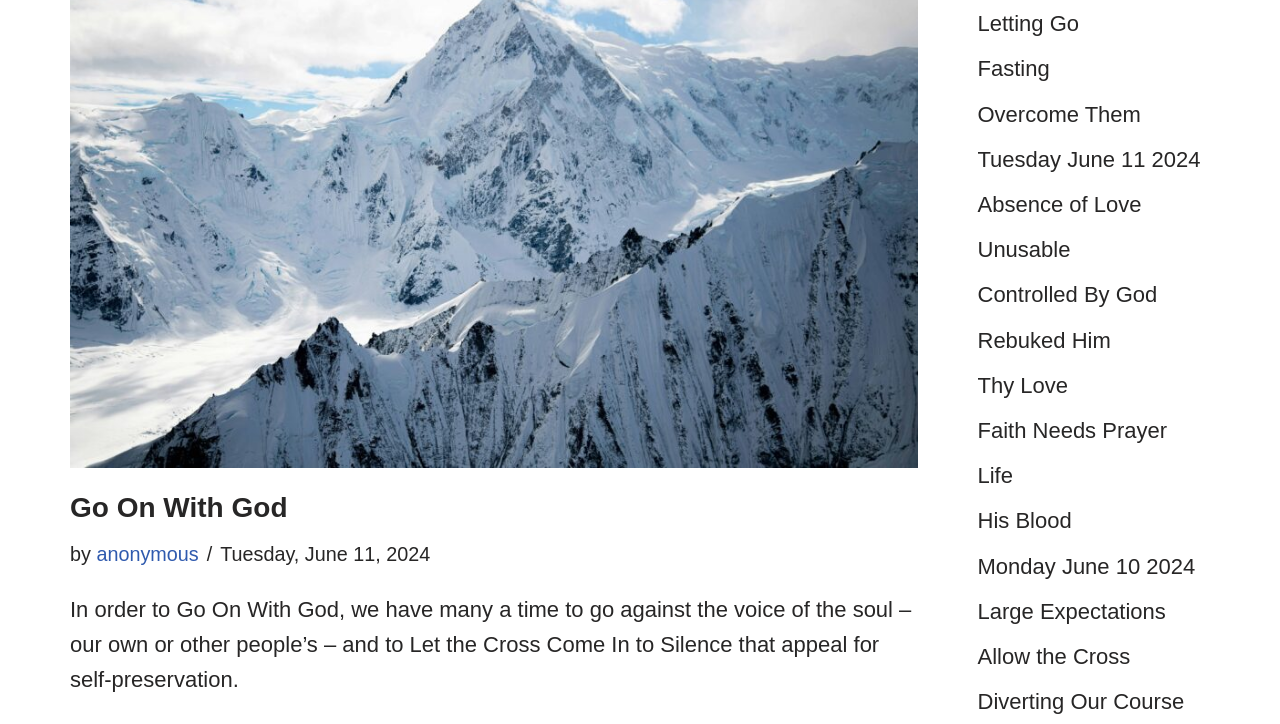Identify and provide the bounding box for the element described by: "Thy Love".

[0.764, 0.515, 0.834, 0.549]